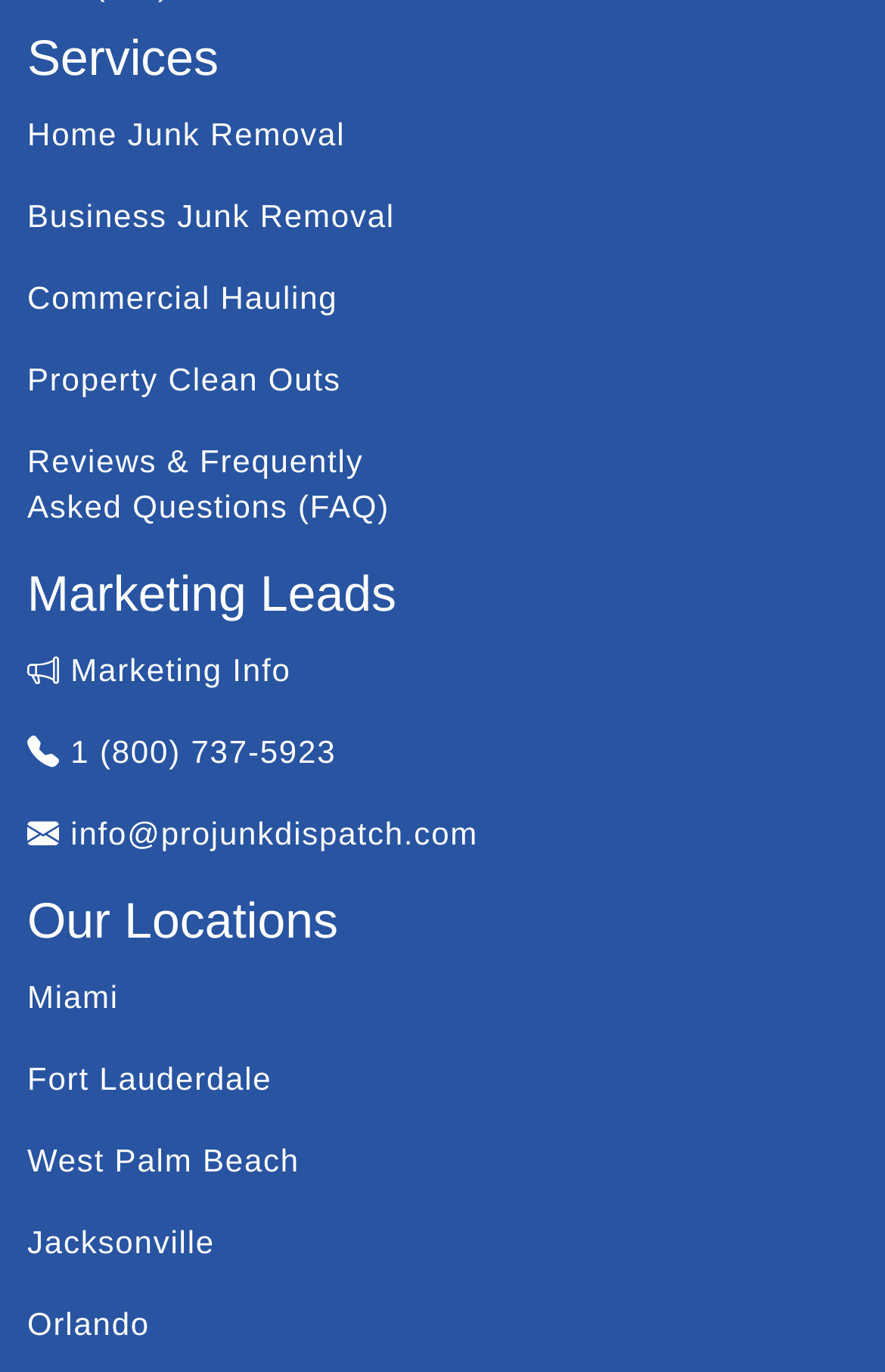In which cities does the company operate?
Please look at the screenshot and answer using one word or phrase.

Miami, Fort Lauderdale, West Palm Beach, Jacksonville, Orlando